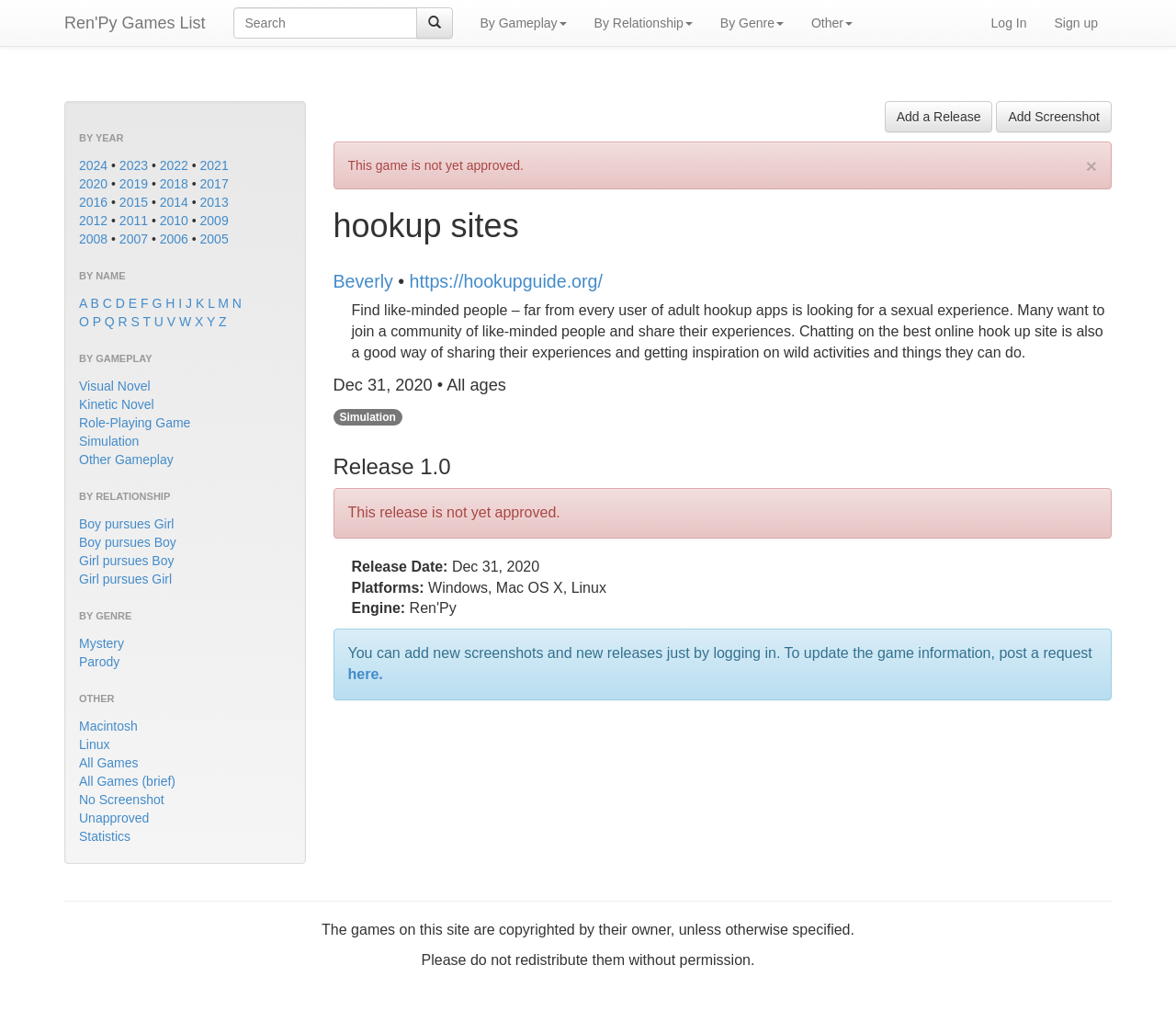Can you identify the bounding box coordinates of the clickable region needed to carry out this instruction: 'Sign up for an account'? The coordinates should be four float numbers within the range of 0 to 1, stated as [left, top, right, bottom].

[0.885, 0.0, 0.945, 0.045]